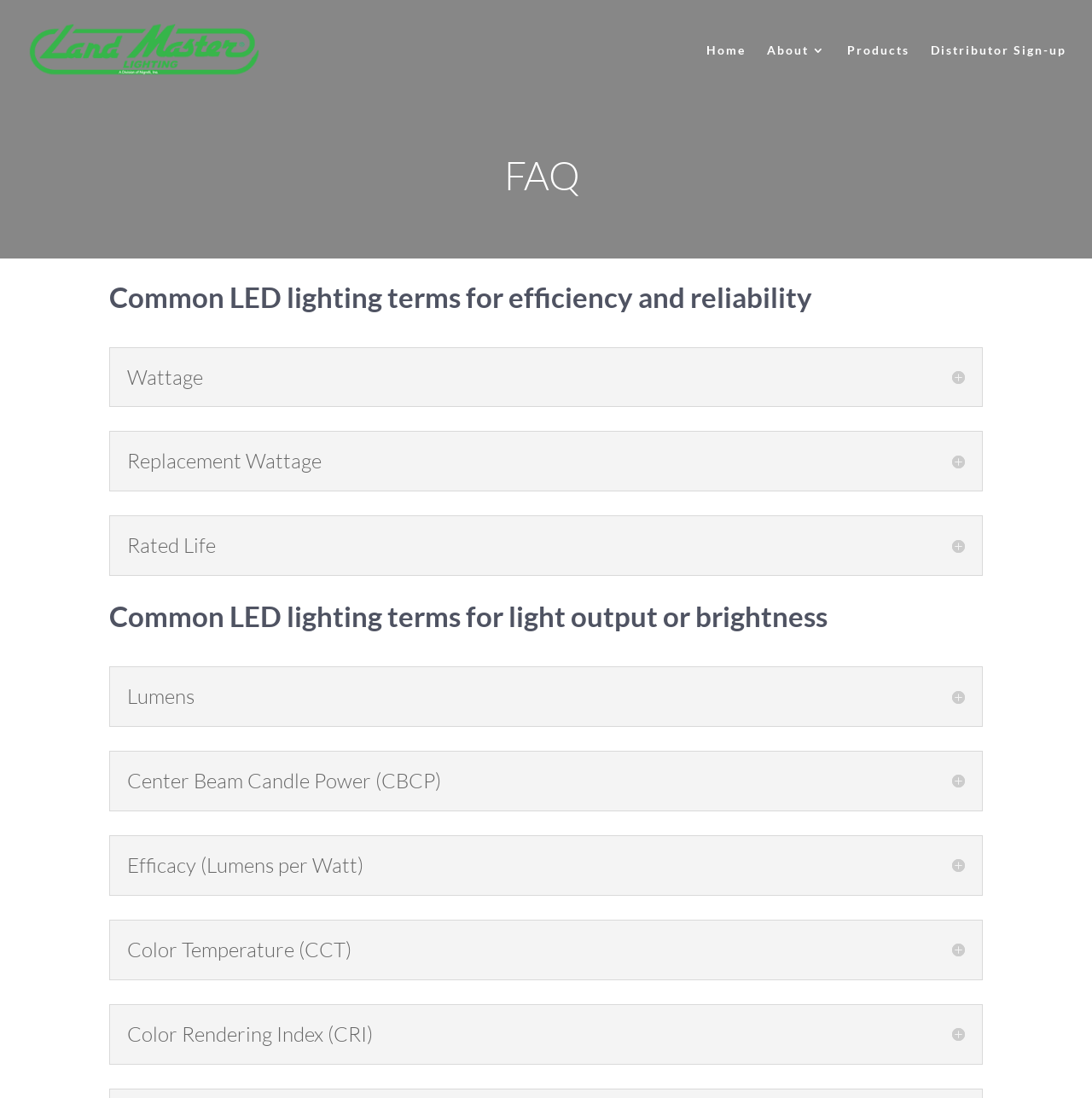Locate and provide the bounding box coordinates for the HTML element that matches this description: "Distributor Sign-up".

[0.852, 0.04, 0.977, 0.092]